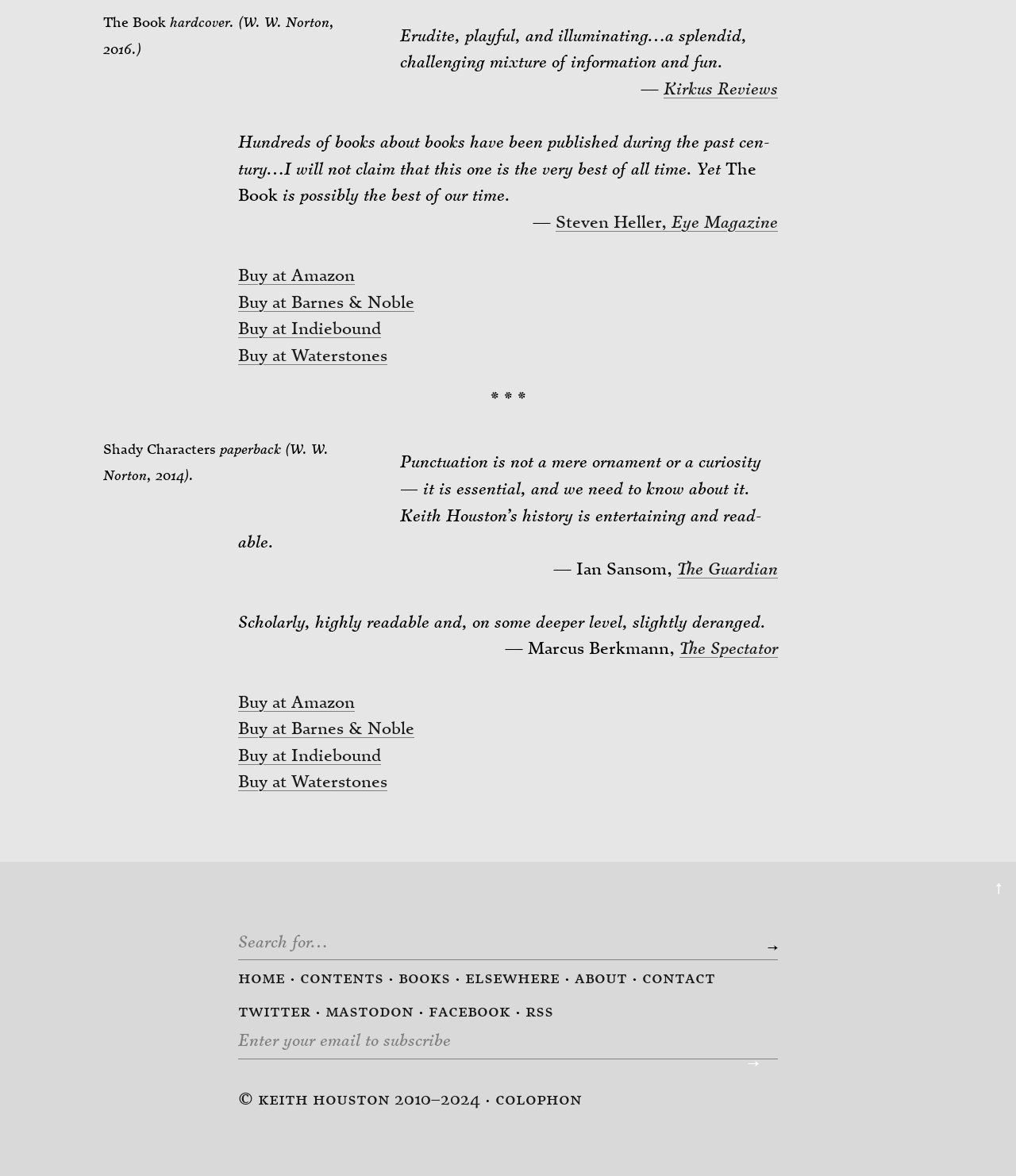Please identify the bounding box coordinates of the element that needs to be clicked to execute the following command: "Search for a book". Provide the bounding box using four float numbers between 0 and 1, formatted as [left, top, right, bottom].

[0.234, 0.789, 0.766, 0.817]